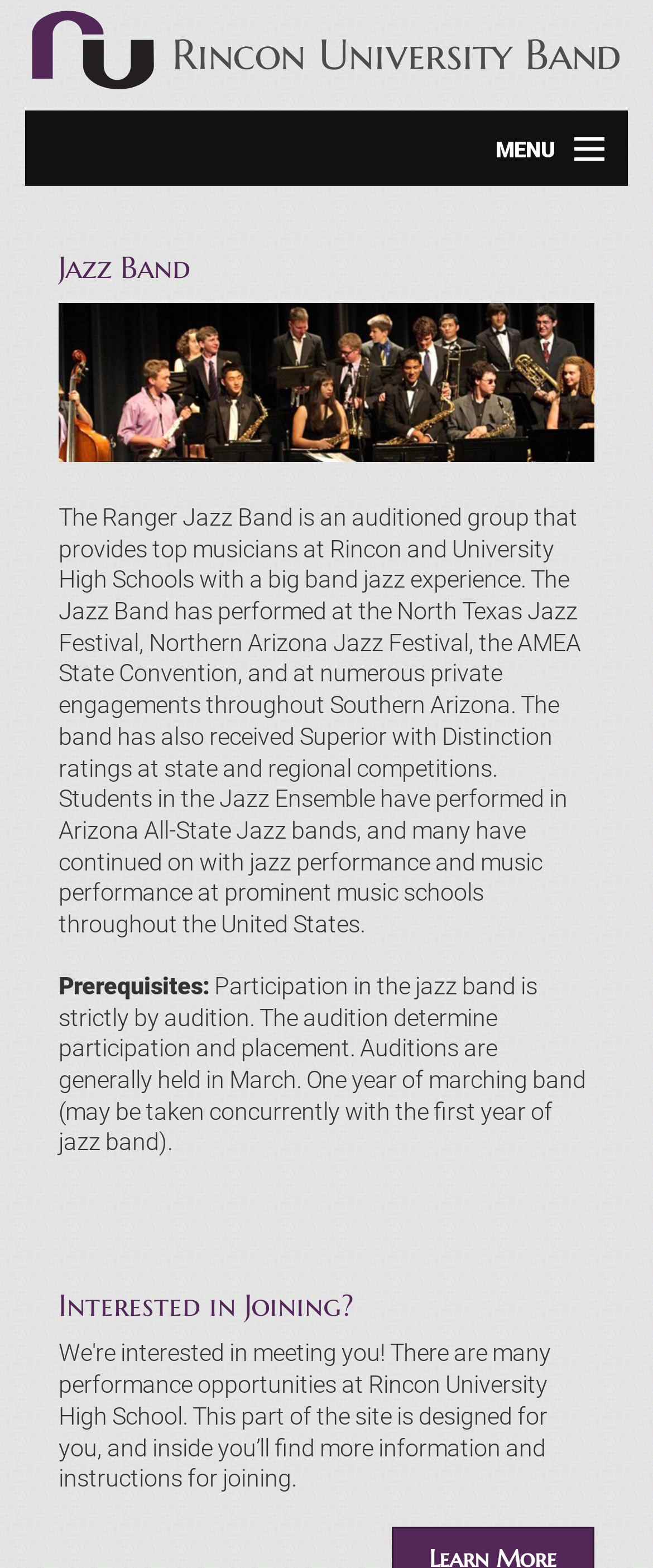What type of band is the Ranger Jazz Band?
Please respond to the question with a detailed and informative answer.

The webpage describes the Ranger Jazz Band as an auditioned group that provides top musicians at Rincon and University High Schools with a big band jazz experience.